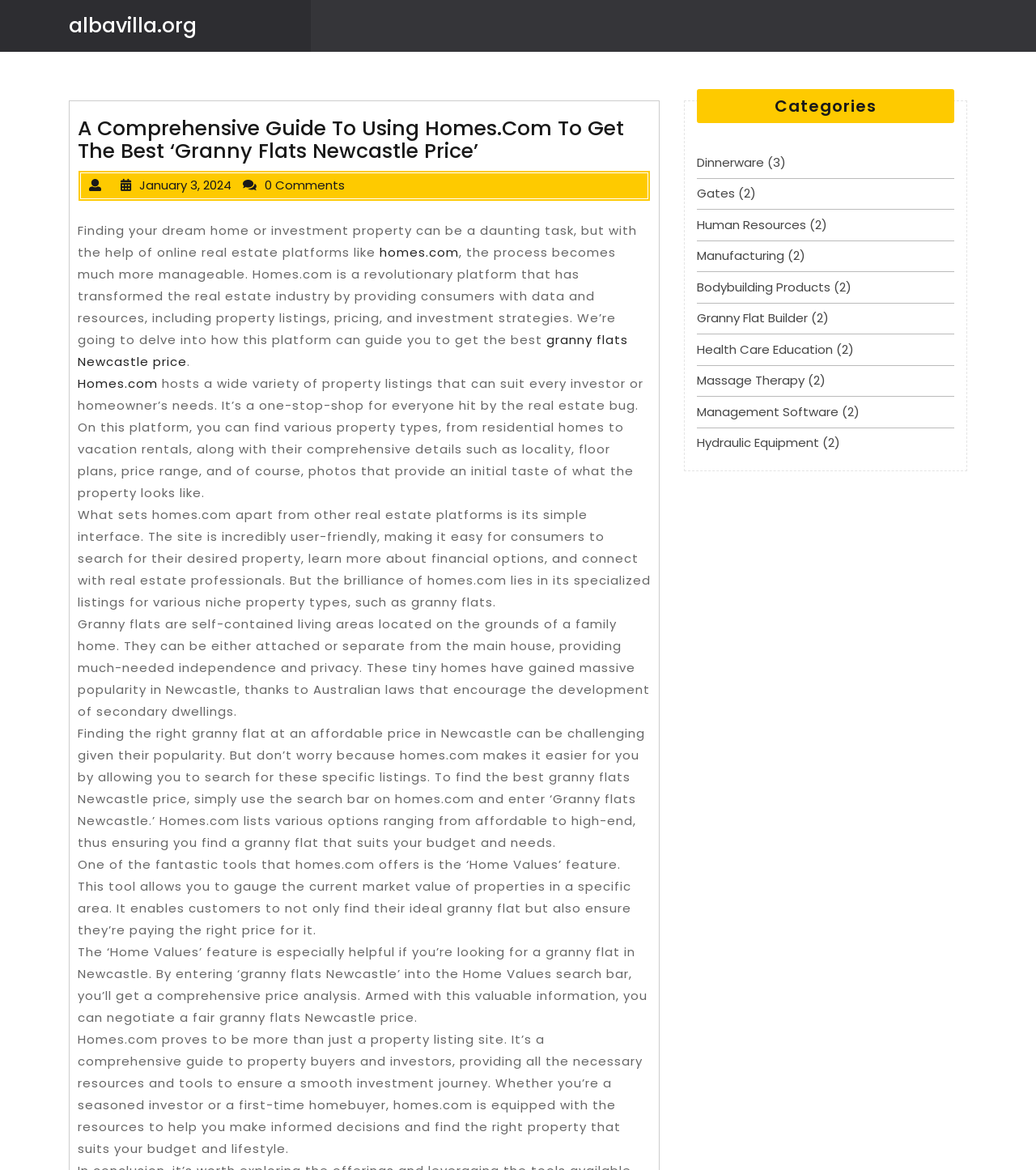Please specify the bounding box coordinates of the clickable region necessary for completing the following instruction: "click on the link to homes.com". The coordinates must consist of four float numbers between 0 and 1, i.e., [left, top, right, bottom].

[0.366, 0.208, 0.443, 0.223]